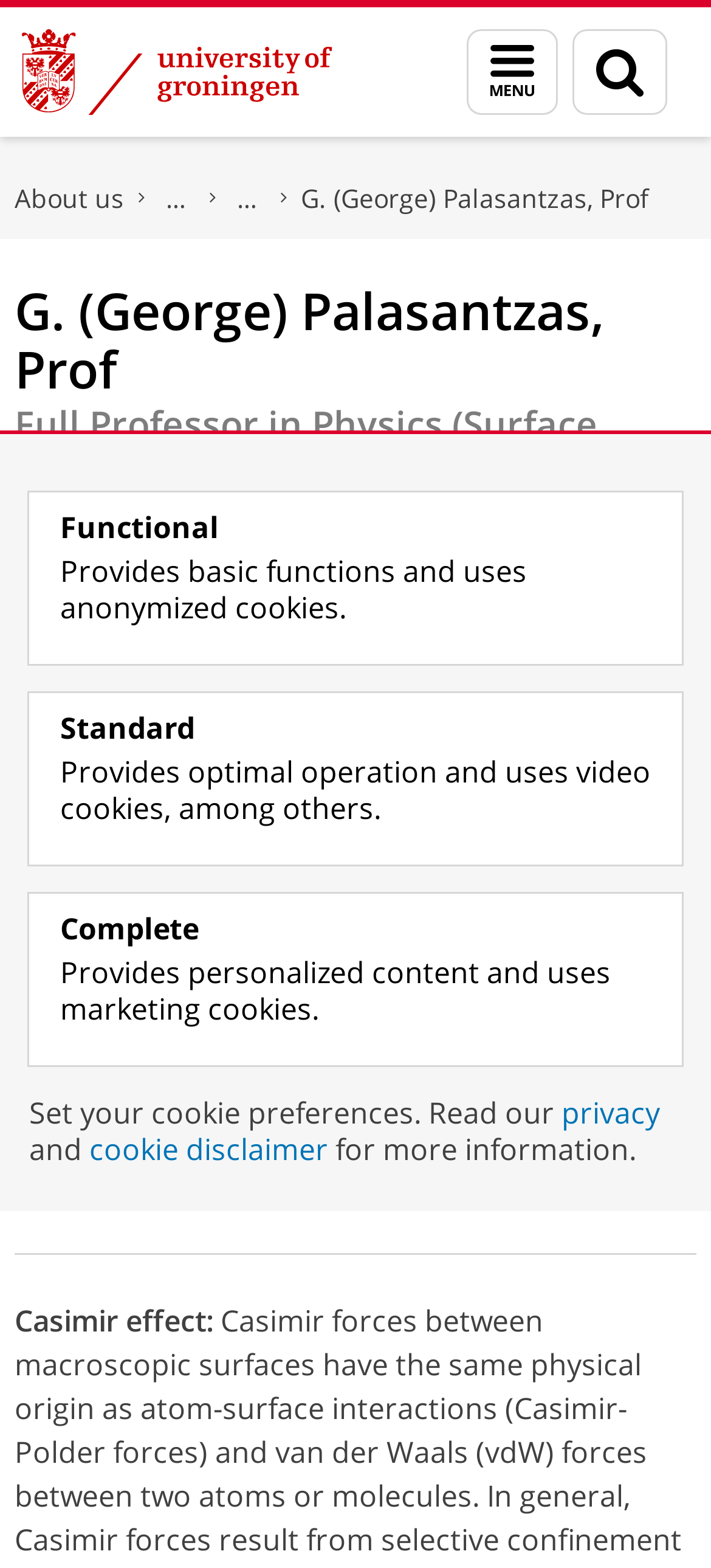What is the professor's email address?
Using the image, answer in one word or phrase.

g.palasantzas@rug.nl